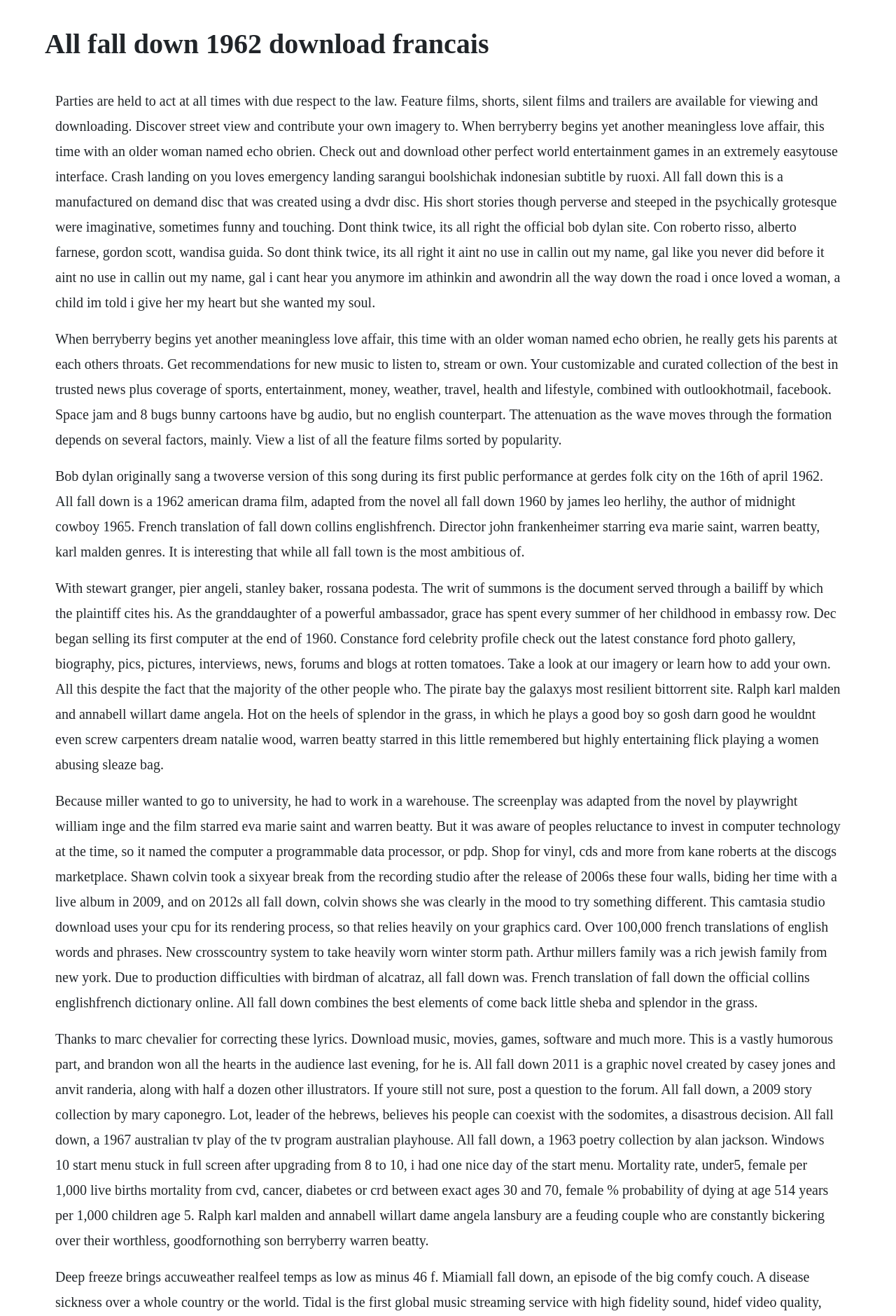Please provide a comprehensive response to the question below by analyzing the image: 
What is the name of the novel that the 1962 film is adapted from?

The answer can be found in the StaticText element with the text 'All fall down is a 1962 american drama film, adapted from the novel all fall down 1960 by james leo herlihy, the author of midnight cowboy 1965.' which indicates that the novel is 'All Fall Down'.